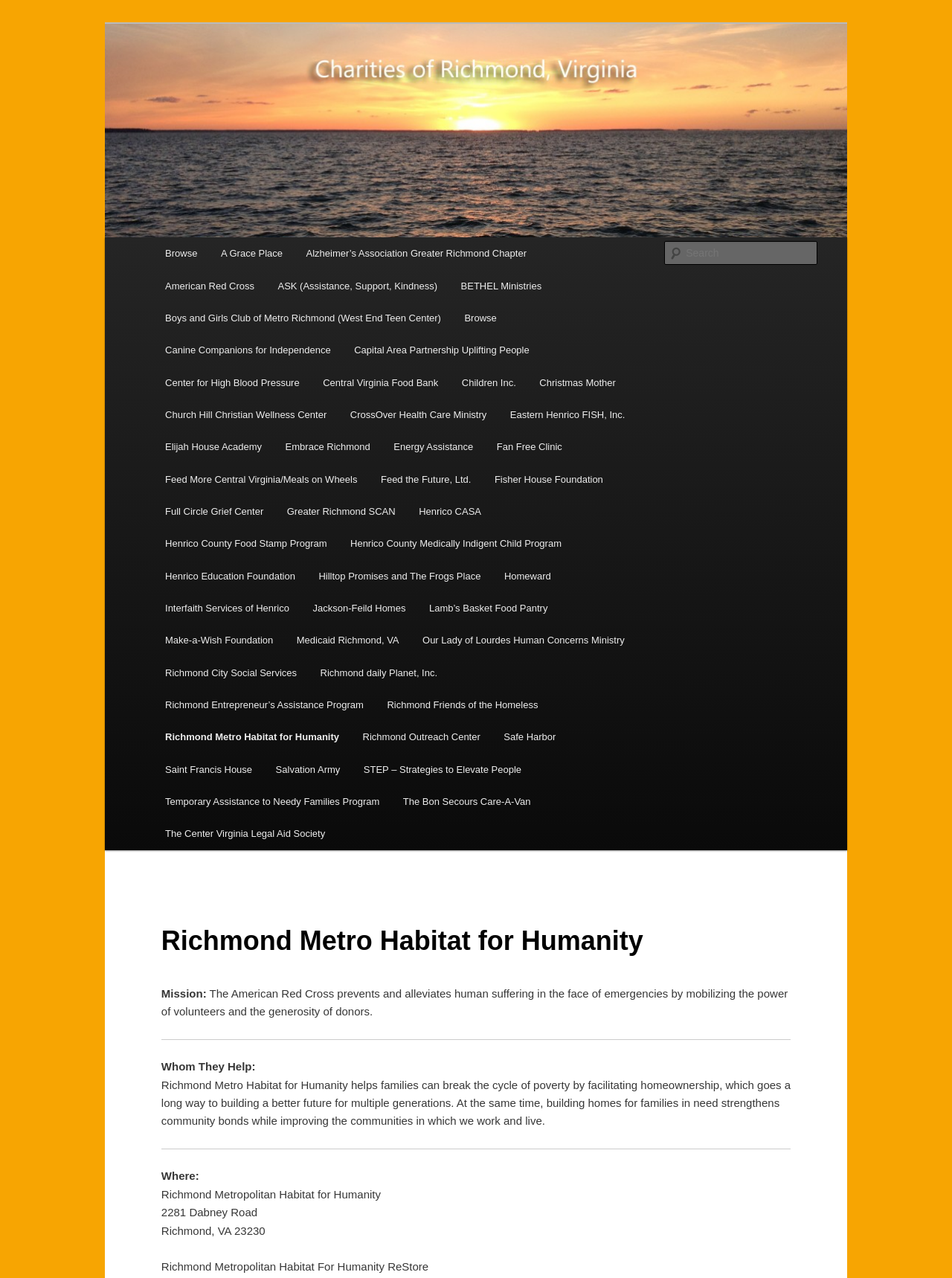Please locate the bounding box coordinates of the element that should be clicked to complete the given instruction: "Search for a charity".

[0.698, 0.189, 0.859, 0.207]